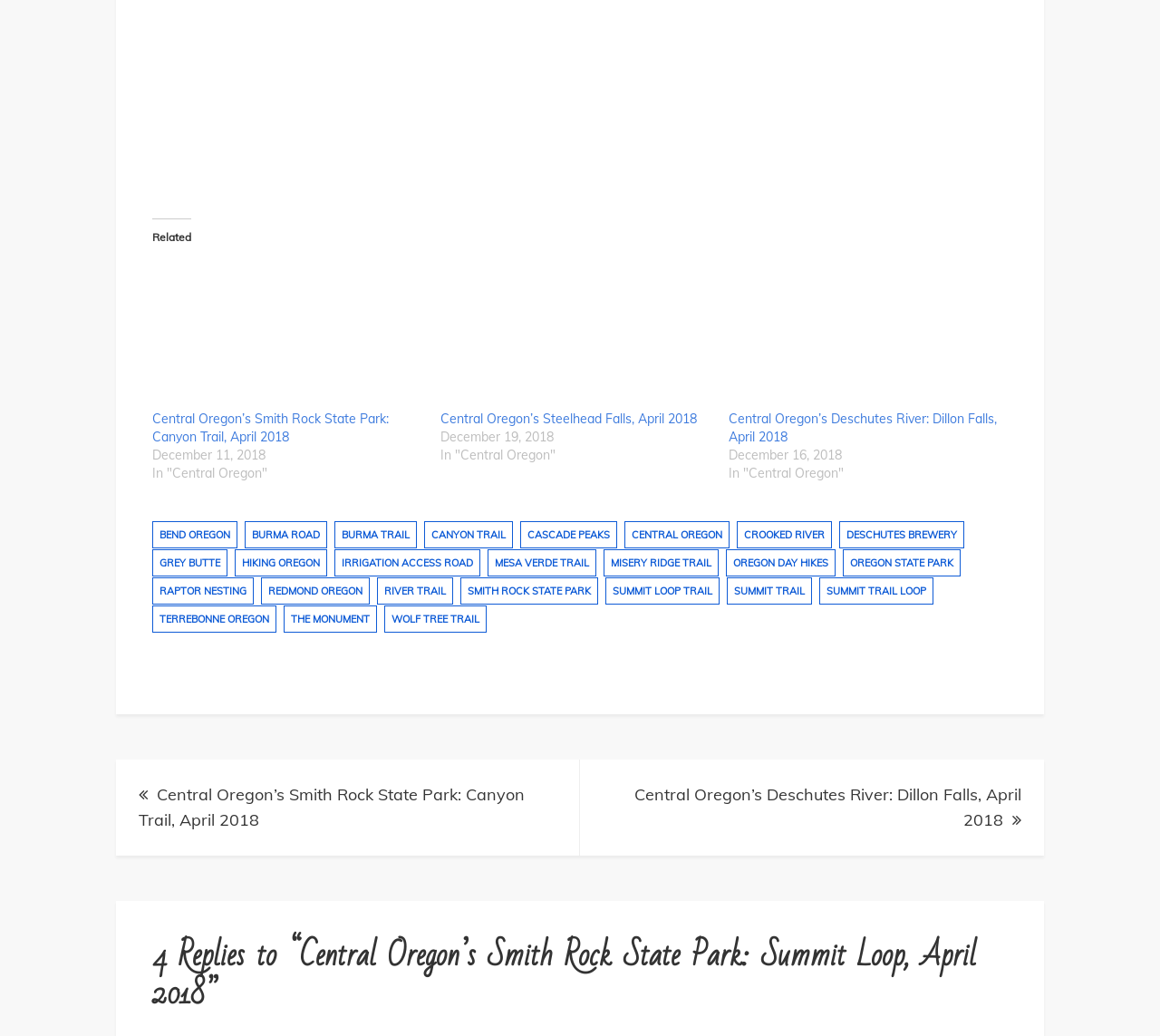Please identify the coordinates of the bounding box that should be clicked to fulfill this instruction: "Click on 'Central Oregon’s Smith Rock State Park: Canyon Trail, April 2018'".

[0.131, 0.247, 0.364, 0.396]